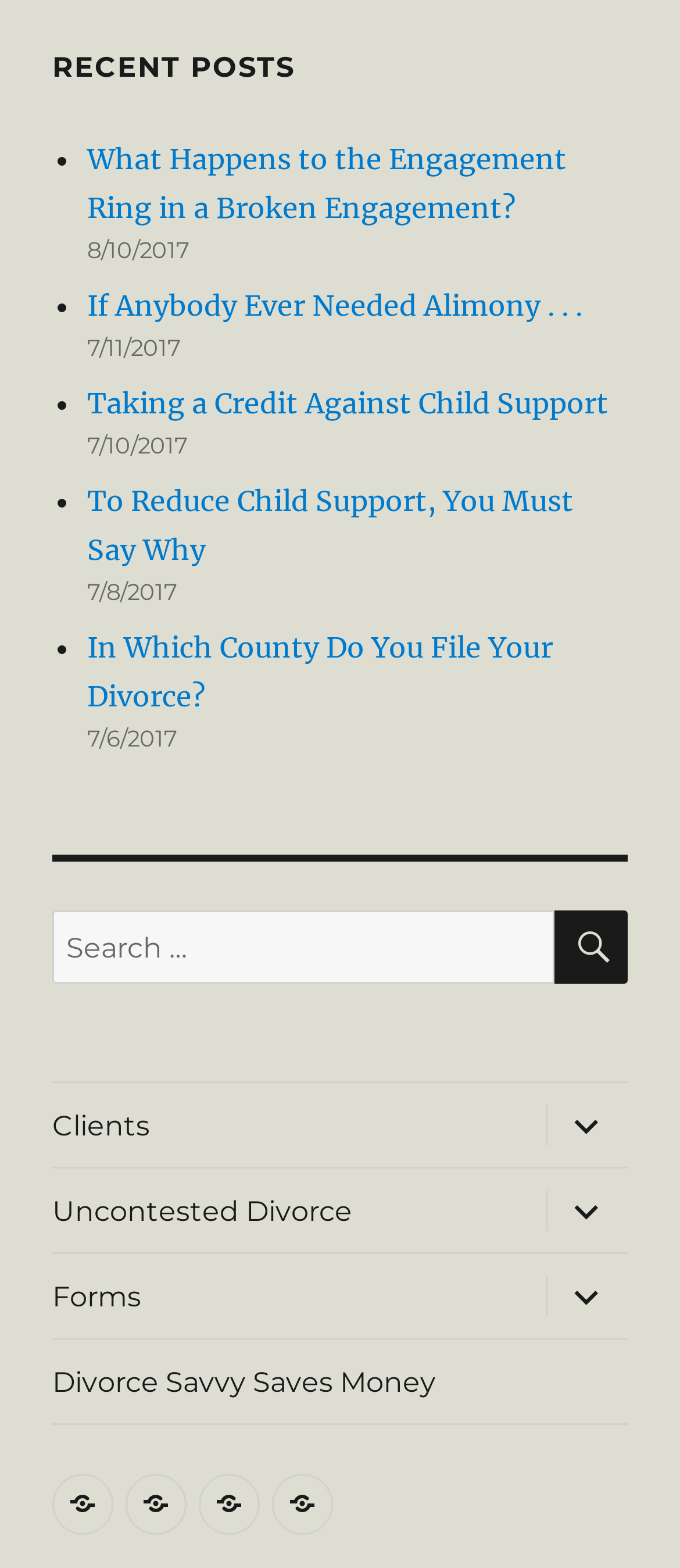What is the date of the post 'If Anybody Ever Needed Alimony...'?
Using the information from the image, provide a comprehensive answer to the question.

The post 'If Anybody Ever Needed Alimony...' has a date of '7/11/2017' which is indicated by the StaticText element next to the link.